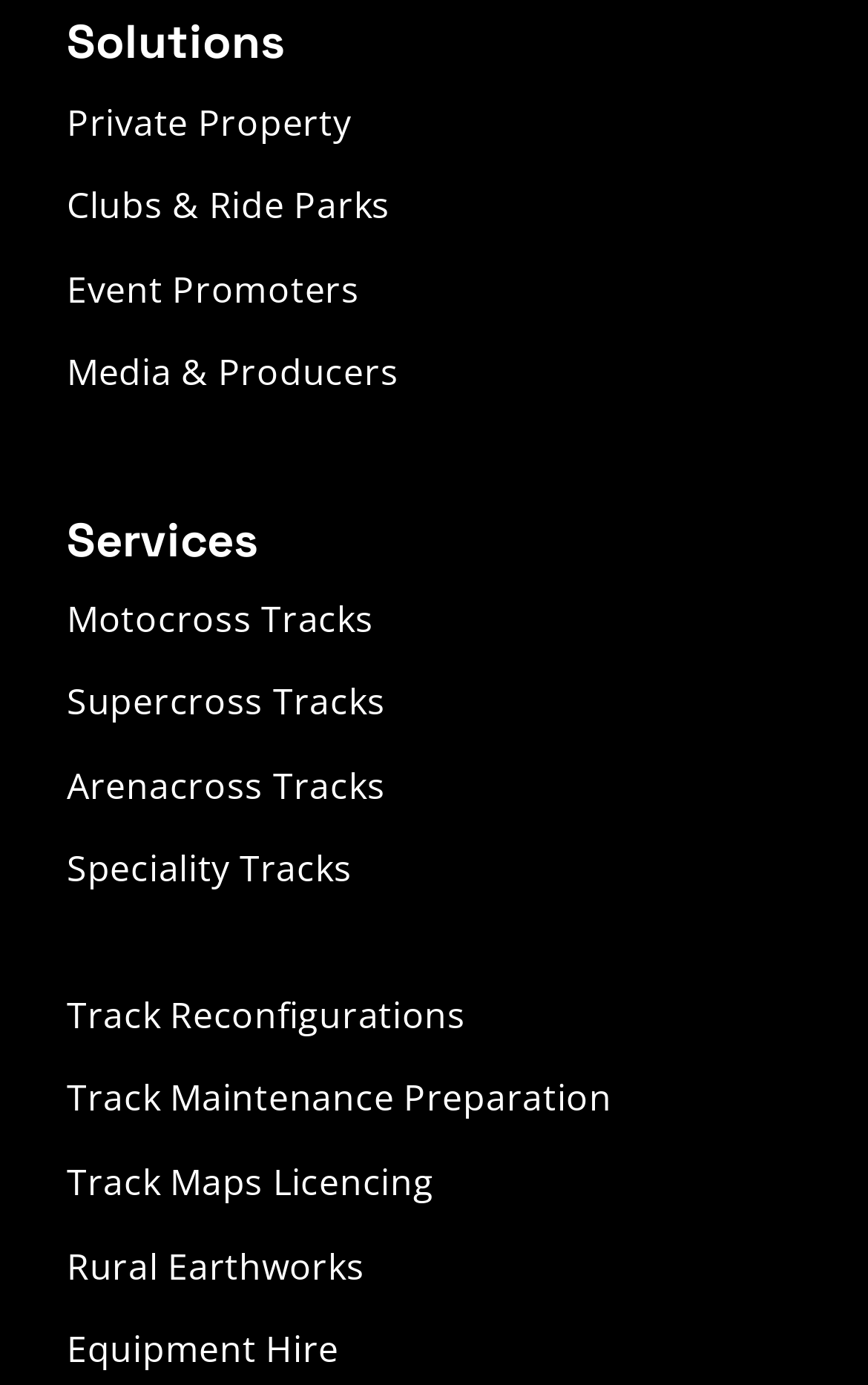What type of properties are listed under Solutions?
Please respond to the question with a detailed and informative answer.

I determined this by looking at the navigation section under the 'Solutions' heading, which lists several types of properties, including Private Property, Clubs & Ride Parks, Event Promoters, and Media & Producers.